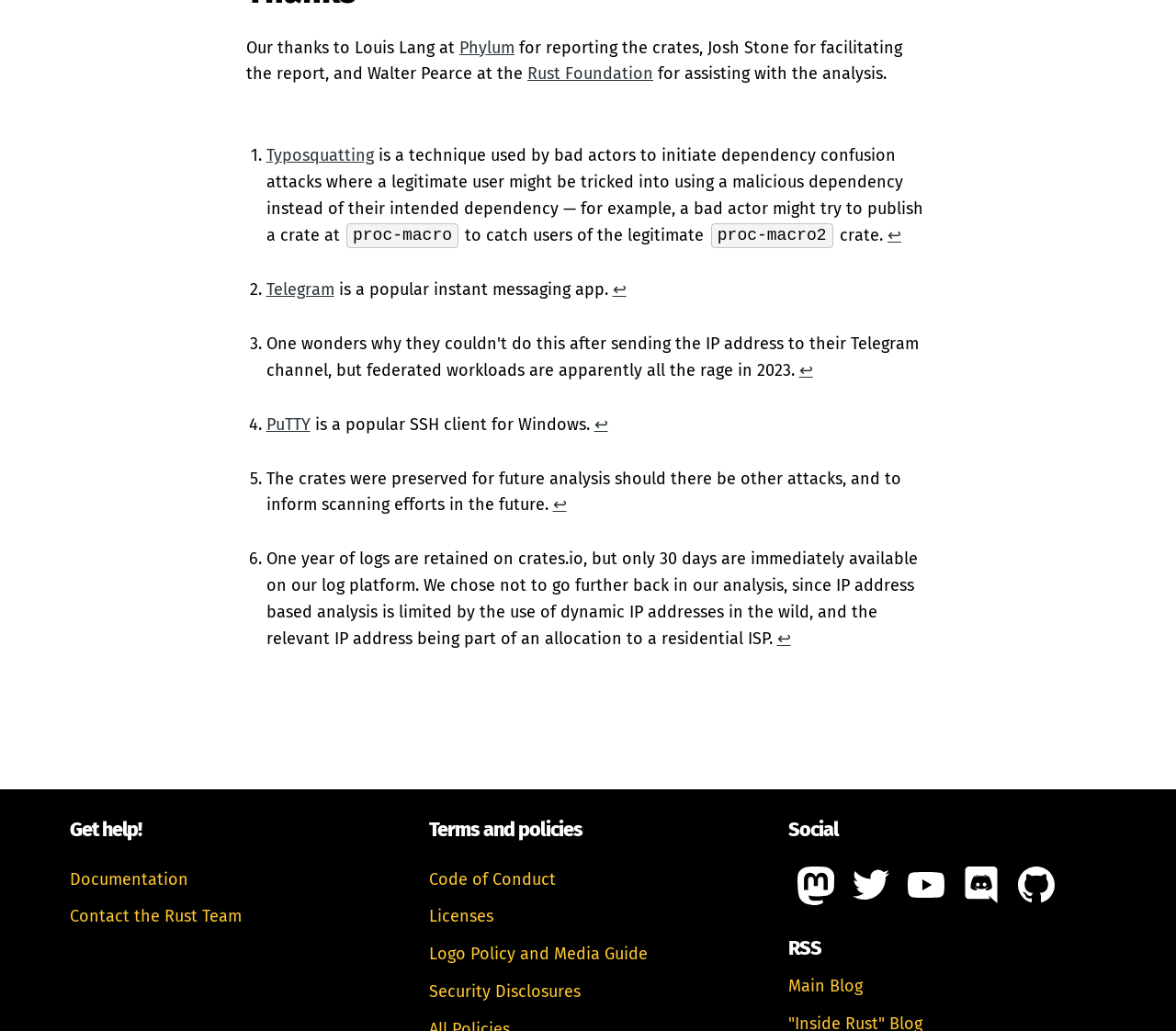What is the name of the popular instant messaging app mentioned?
By examining the image, provide a one-word or phrase answer.

Telegram